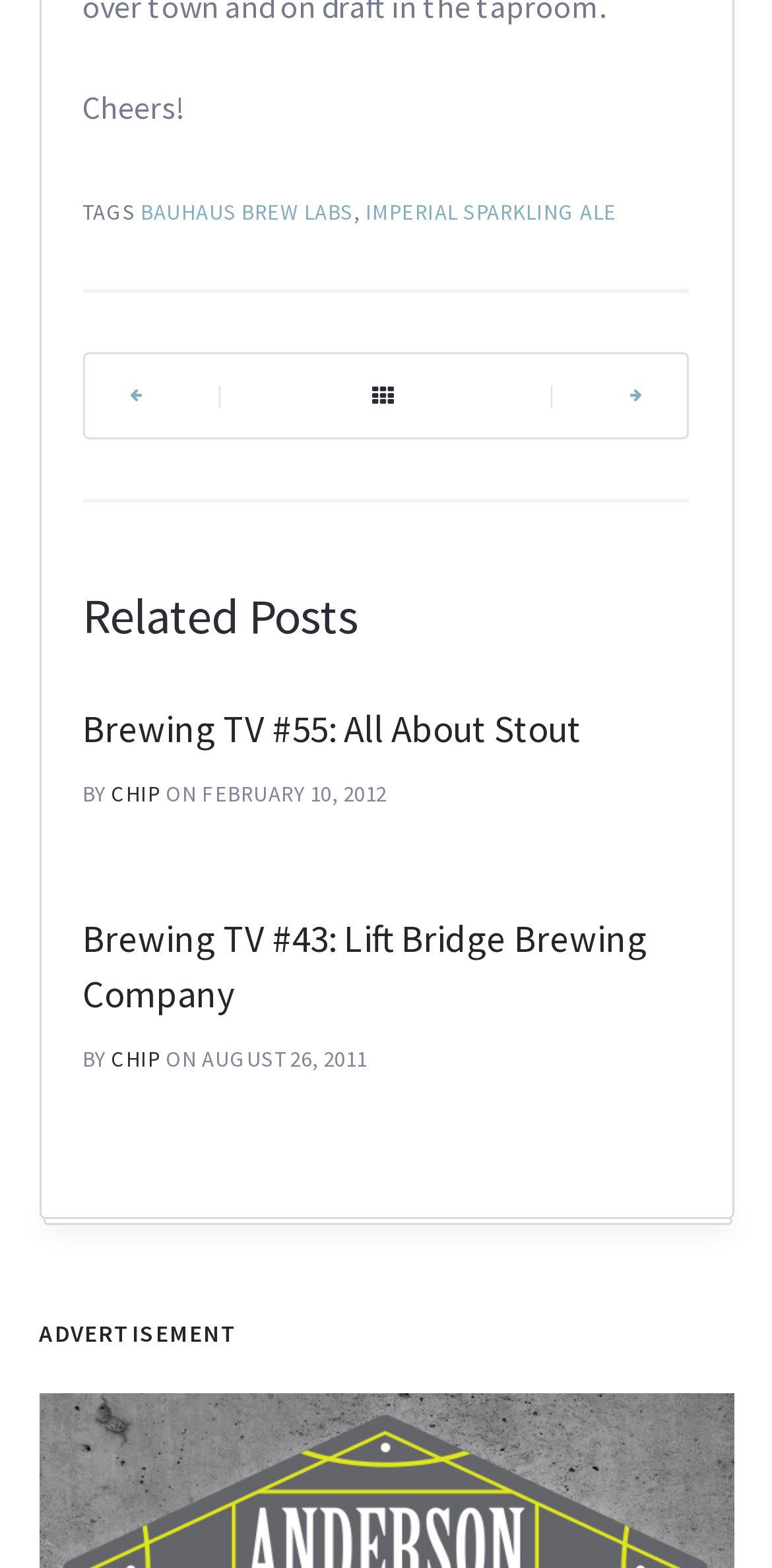What is the text of the first static text element?
Please look at the screenshot and answer using one word or phrase.

Cheers!